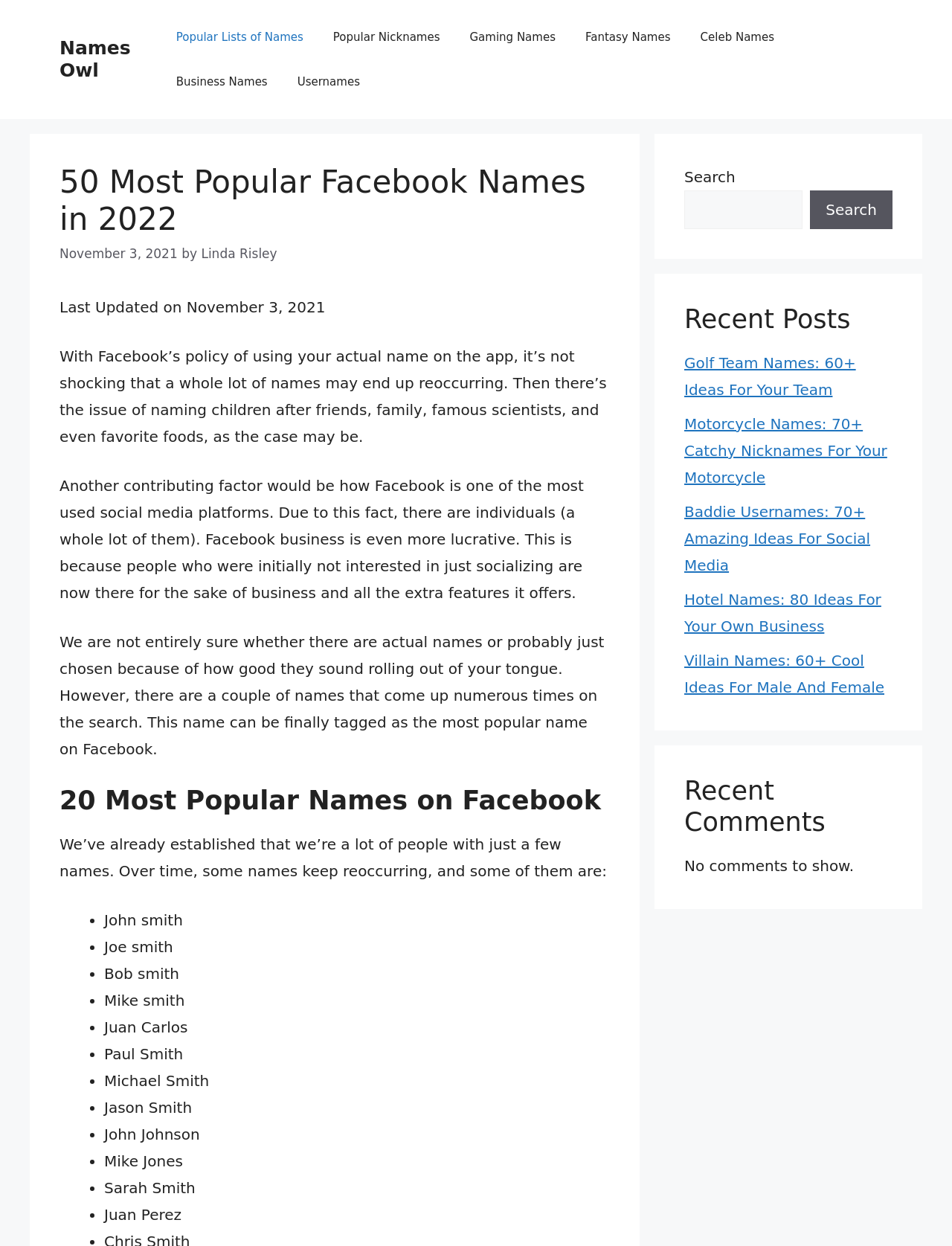What is the date of the last update?
Based on the image, provide a one-word or brief-phrase response.

November 3, 2021